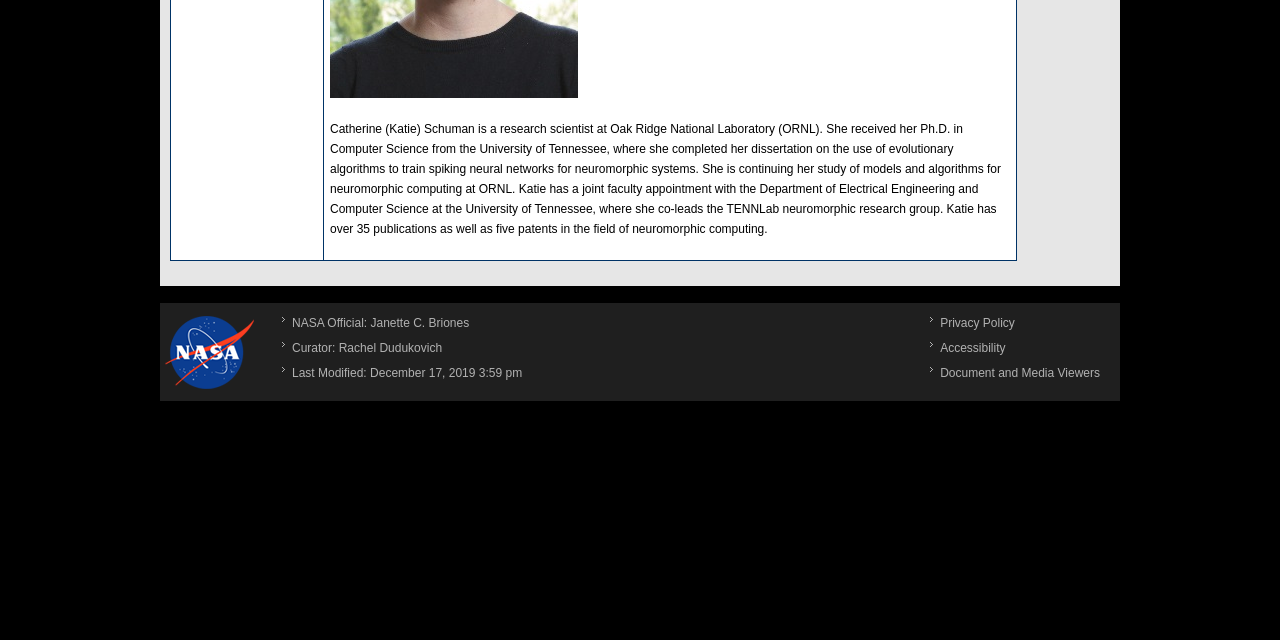Predict the bounding box coordinates of the UI element that matches this description: "Document and Media Viewers". The coordinates should be in the format [left, top, right, bottom] with each value between 0 and 1.

[0.734, 0.572, 0.859, 0.593]